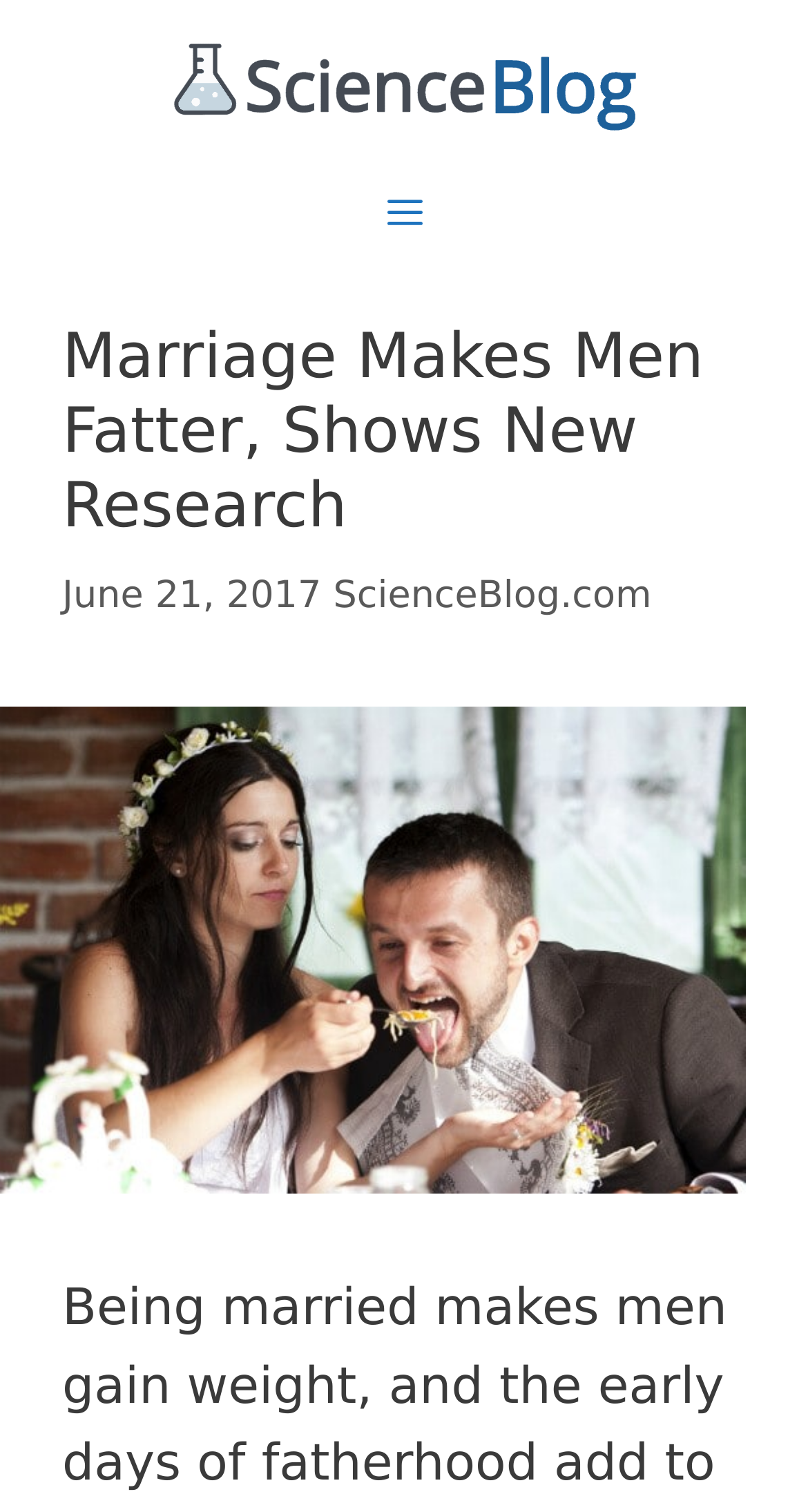Respond with a single word or short phrase to the following question: 
What is the date of the article?

June 21, 2017